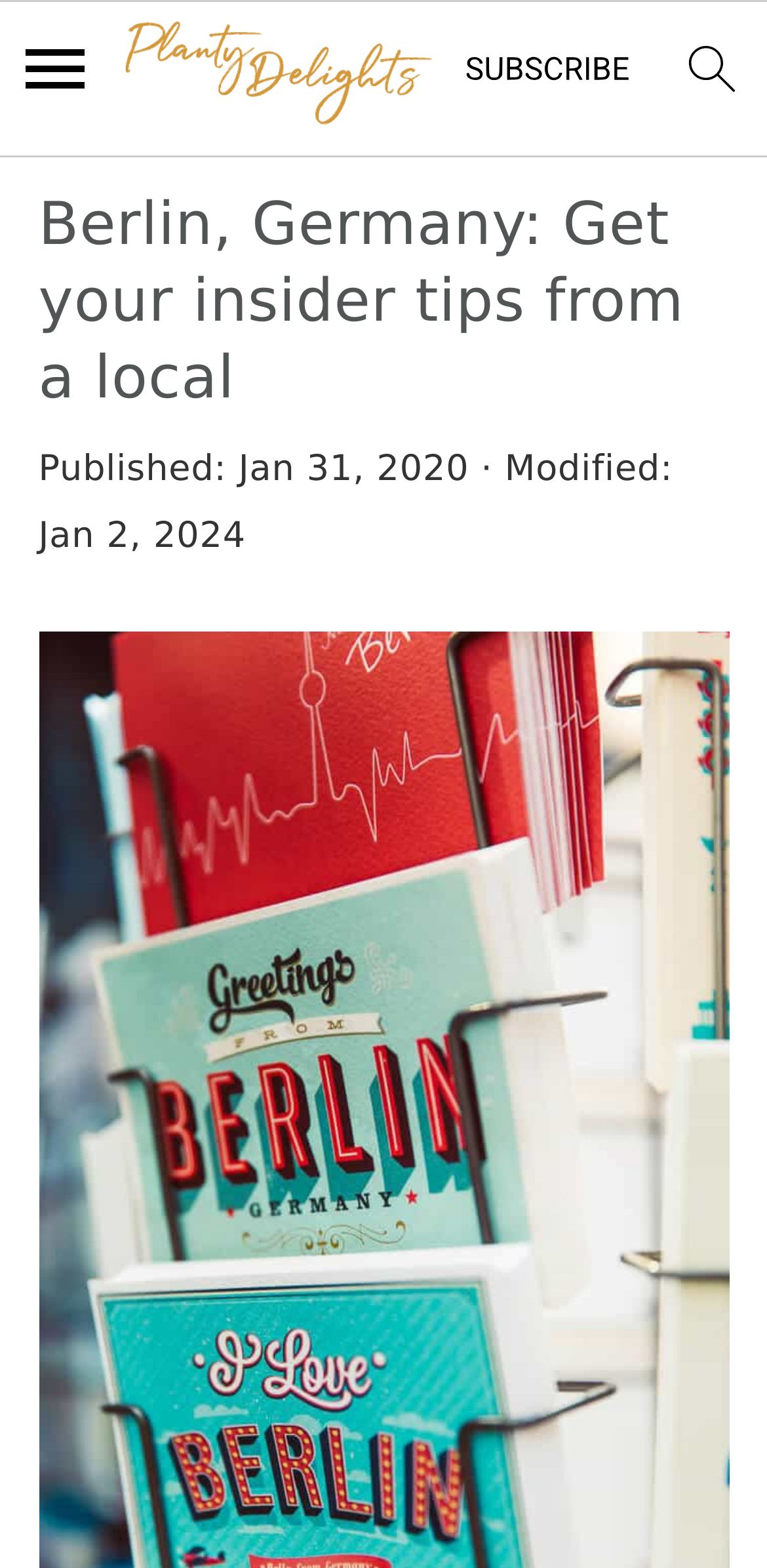How many links are there in the top navigation bar?
Refer to the image and provide a concise answer in one word or phrase.

5